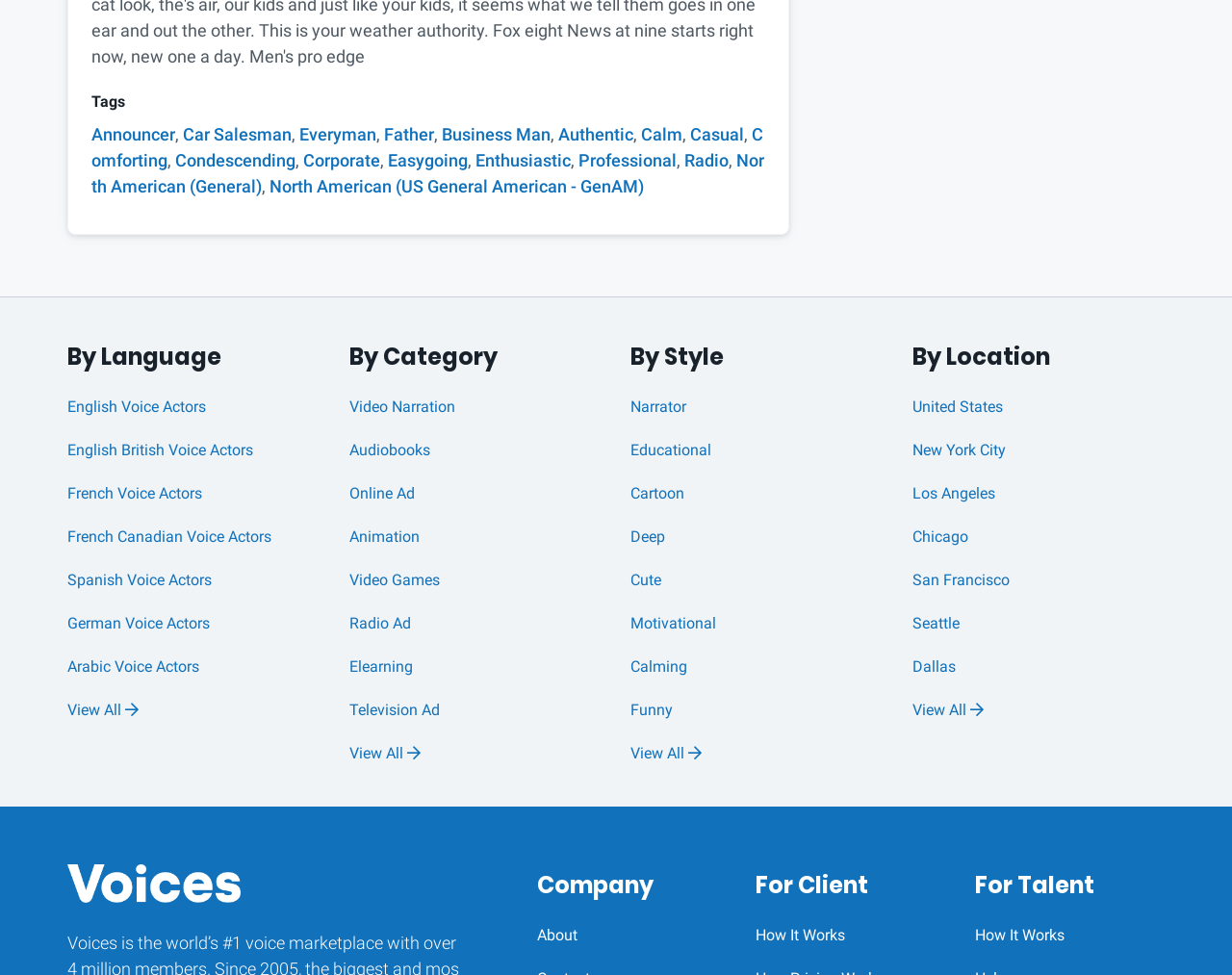Identify the coordinates of the bounding box for the element described below: "English British Voice Actors". Return the coordinates as four float numbers between 0 and 1: [left, top, right, bottom].

[0.055, 0.442, 0.212, 0.487]